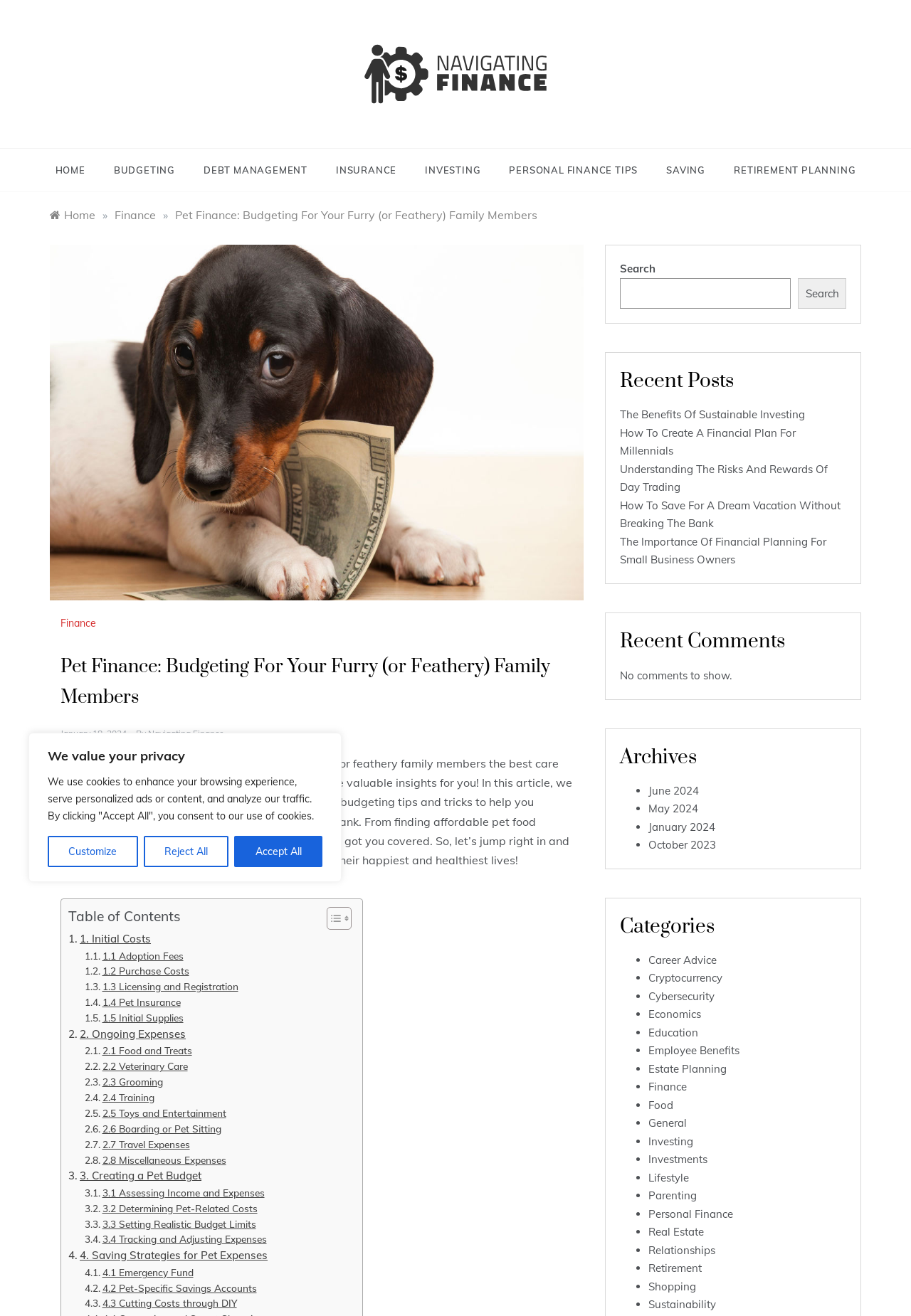Please find the top heading of the webpage and generate its text.

Navigate Your Finances | Expert Tips for Financial Success